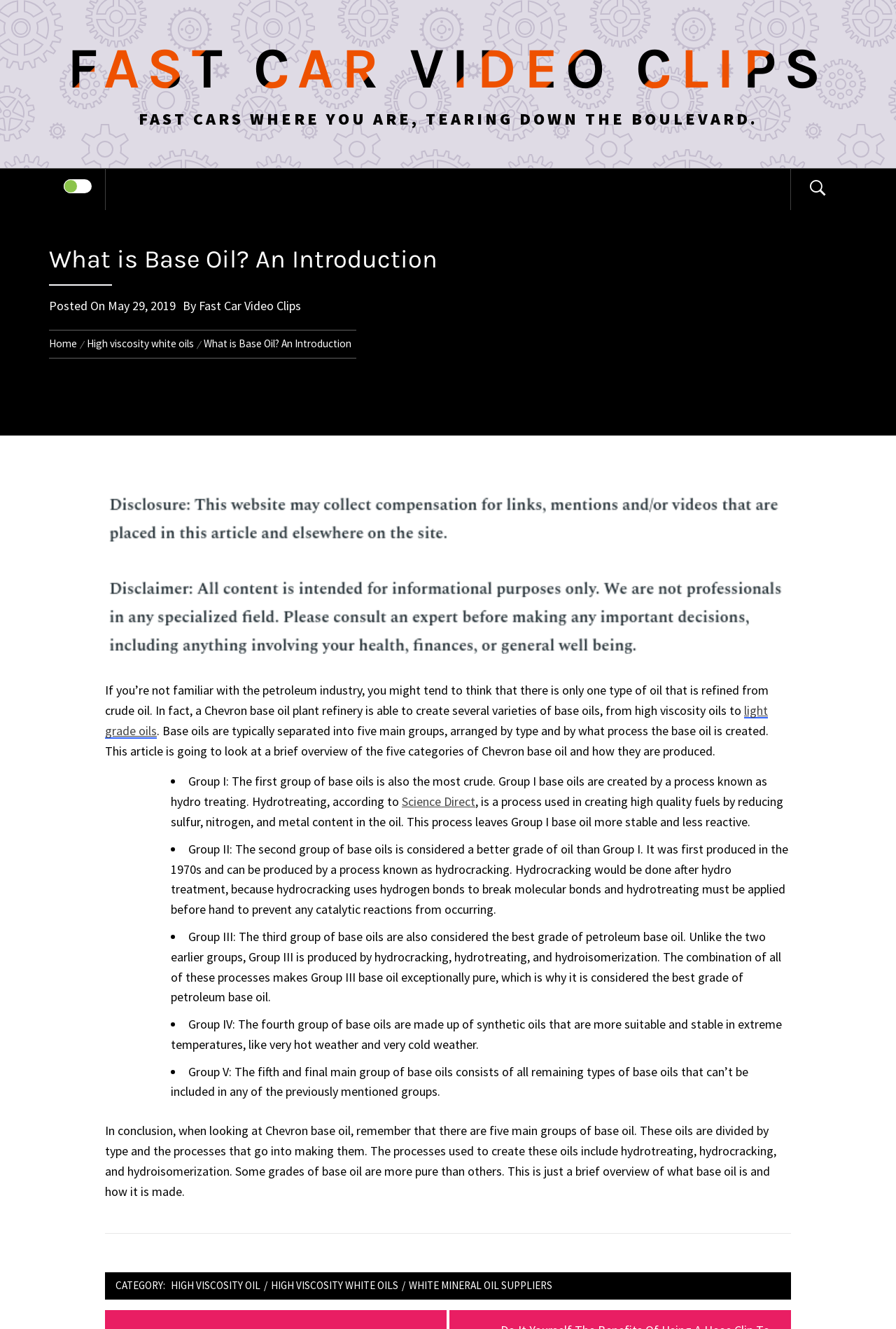What is the name of the website?
Could you answer the question with a detailed and thorough explanation?

The name of the website can be found at the top of the webpage, where it says 'FAST CAR VIDEO CLIPS' in a link element.